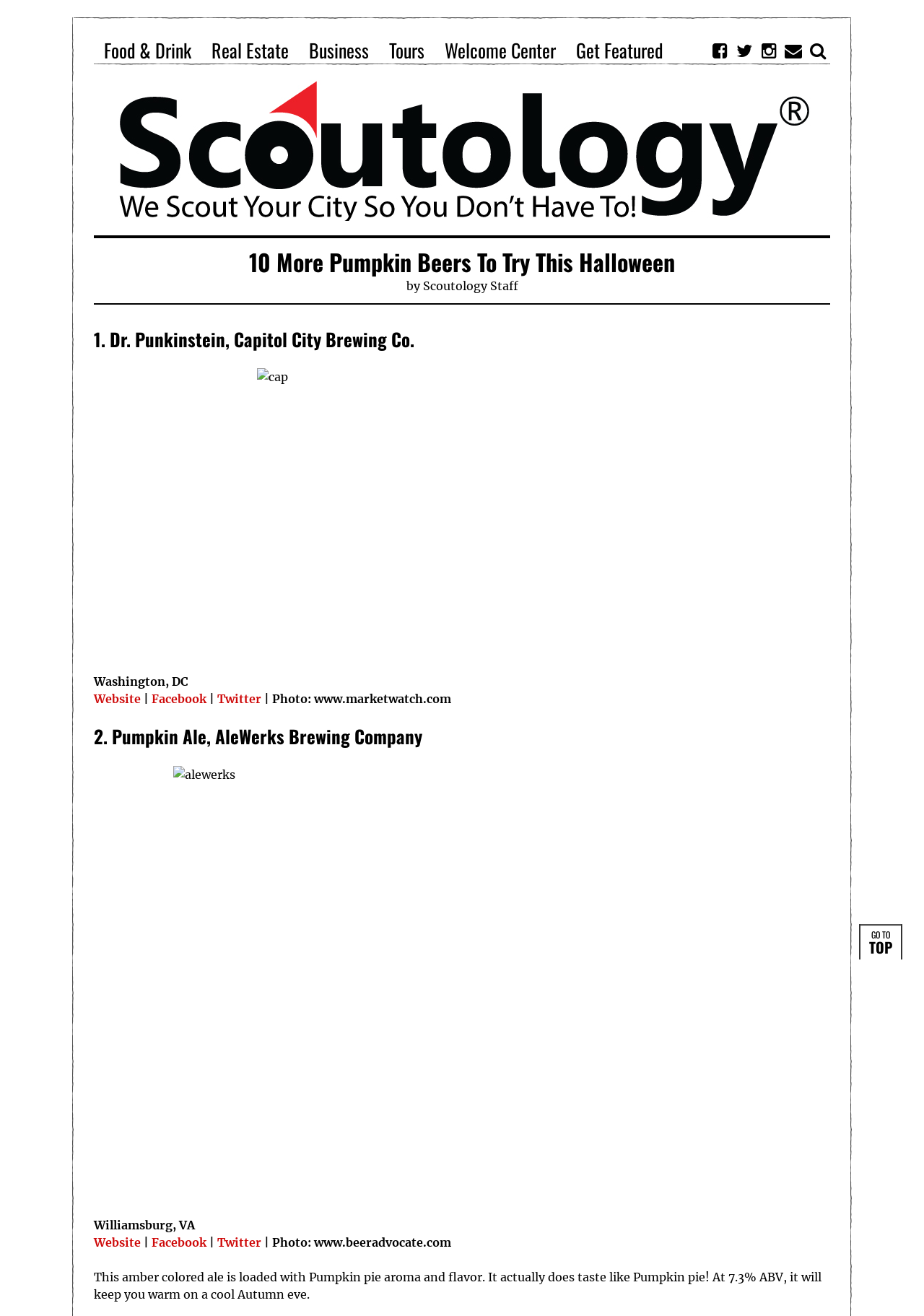How many categories are in the top navigation?
Please provide a comprehensive and detailed answer to the question.

I counted the number of links in the top navigation bar, which are 'Food & Drink', 'Real Estate', 'Business', 'Tours', 'Welcome Center', and 'Get Featured', so there are 6 categories in total.